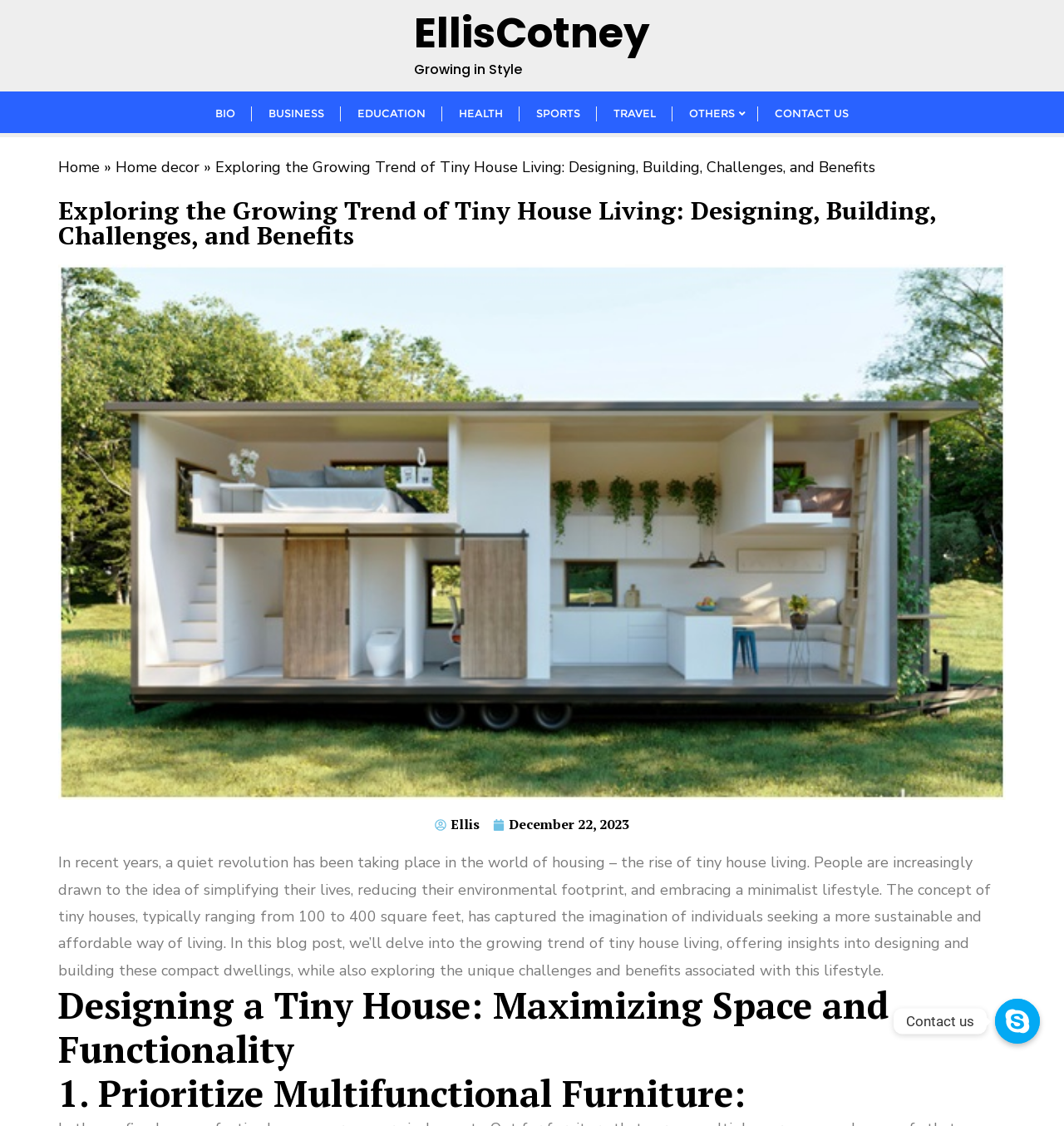Can you determine the bounding box coordinates of the area that needs to be clicked to fulfill the following instruction: "Read the article by Fox Doucette"?

None